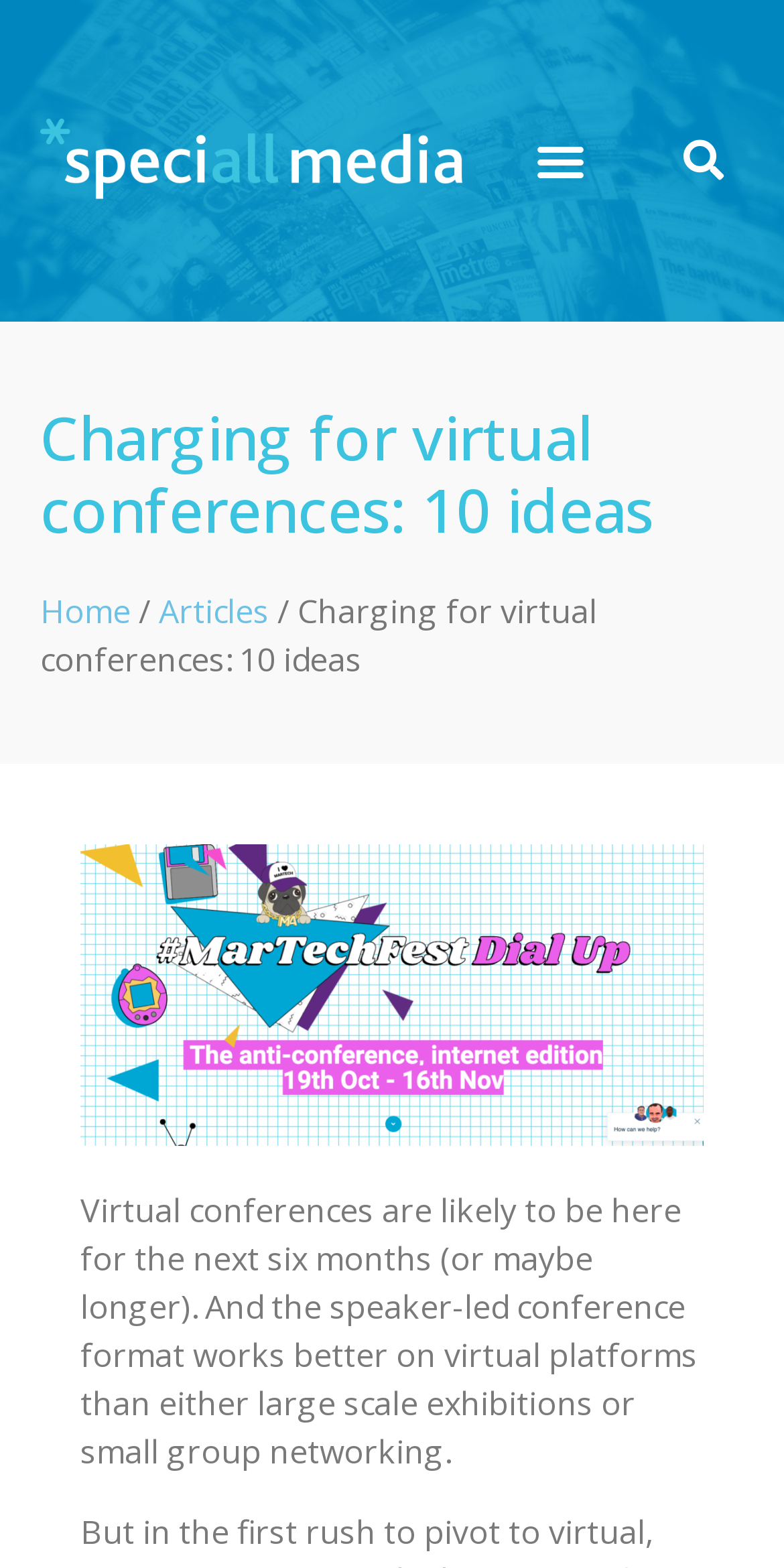Generate a comprehensive description of the webpage content.

The webpage is about charging for tickets to virtual conferences, with a focus on growing delegate revenues. At the top left of the page, there is a link and a button labeled "Menu Toggle" that is not expanded. To the right of the button, there is a search bar with a "Search" button. 

Below the top section, there is a heading that reads "Charging for virtual conferences: 10 ideas". Underneath the heading, there are three links: "Home", a separator, and "Articles". 

Further down the page, there is an image related to virtual conferences, taking up most of the width of the page. Below the image, there is a block of text that discusses the effectiveness of speaker-led conference formats on virtual platforms, and how they are likely to be around for the next six months or longer.